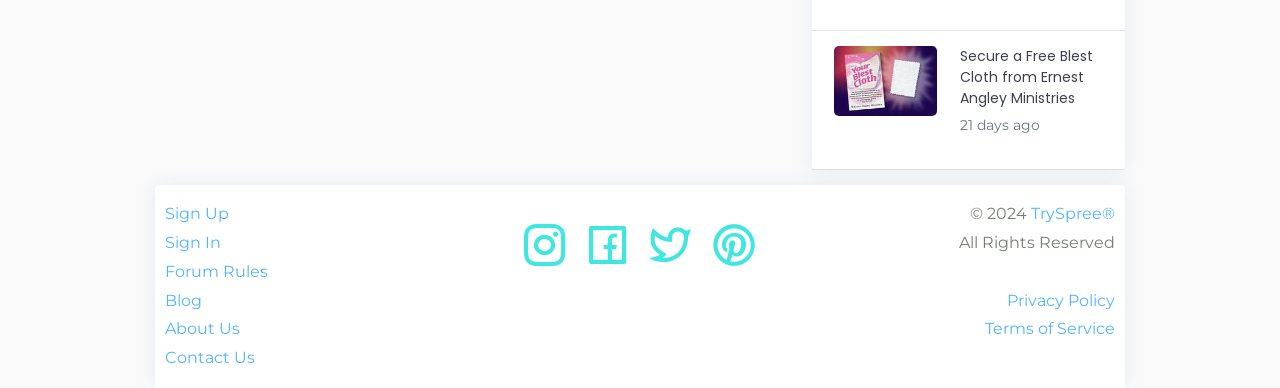Show me the bounding box coordinates of the clickable region to achieve the task as per the instruction: "Follow the photographer on social media".

None